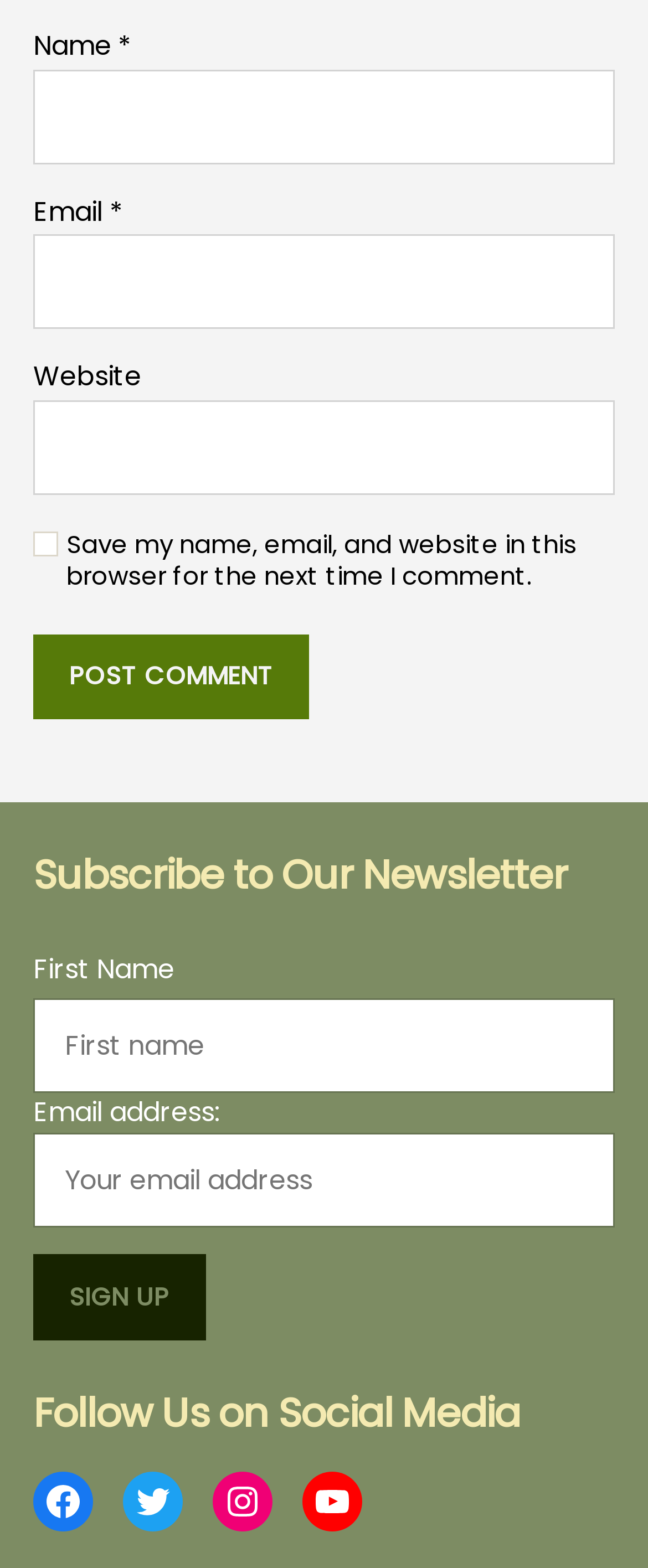How many textboxes are there?
Based on the visual, give a brief answer using one word or a short phrase.

5